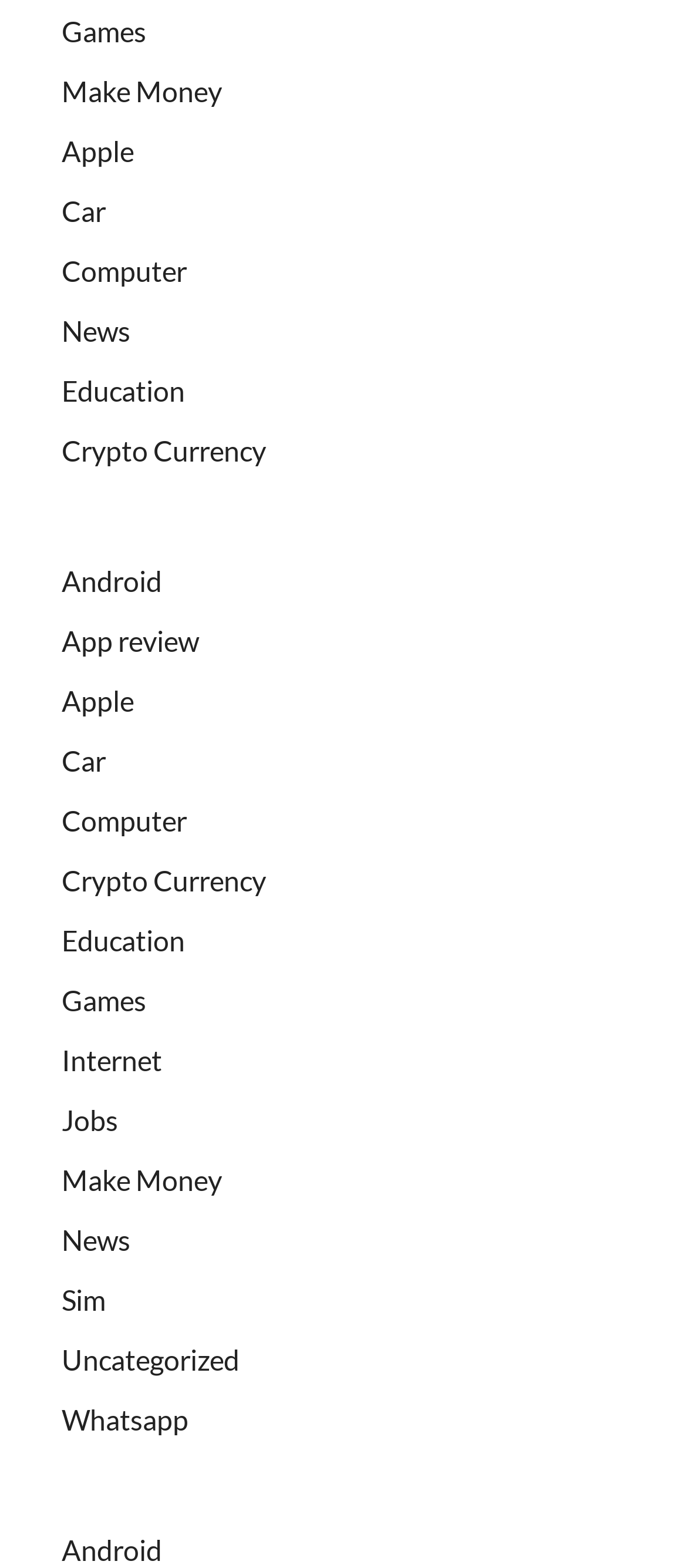What is the last category listed?
Using the image, respond with a single word or phrase.

Android